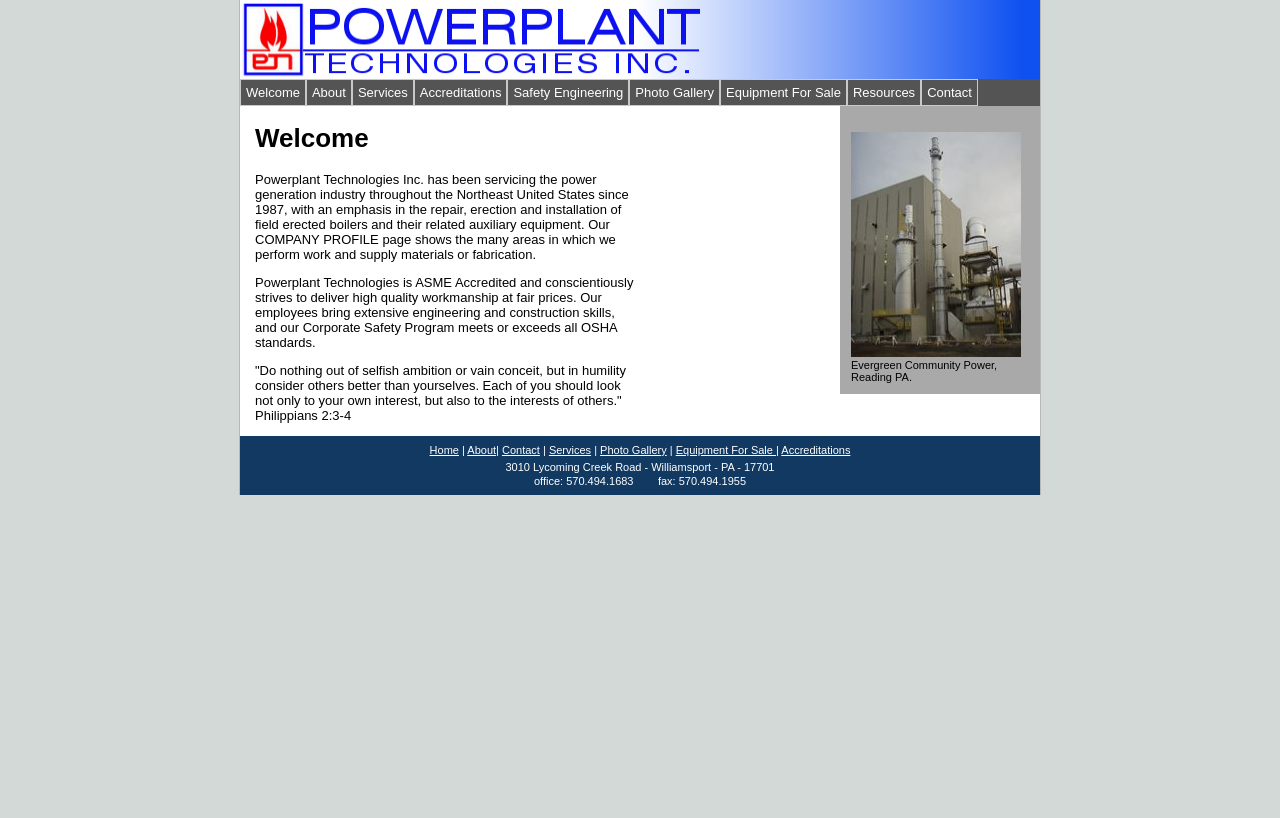What is the company's safety program standard?
Give a detailed explanation using the information visible in the image.

Based on the StaticText element with OCR text 'Powerplant Technologies is ASME Accredited and conscientiously strives to deliver high quality workmanship at fair prices. Our employees bring extensive engineering and construction skills, and our Corporate Safety Program meets or exceeds all OSHA standards.', we can determine that the company's safety program standard is OSHA.